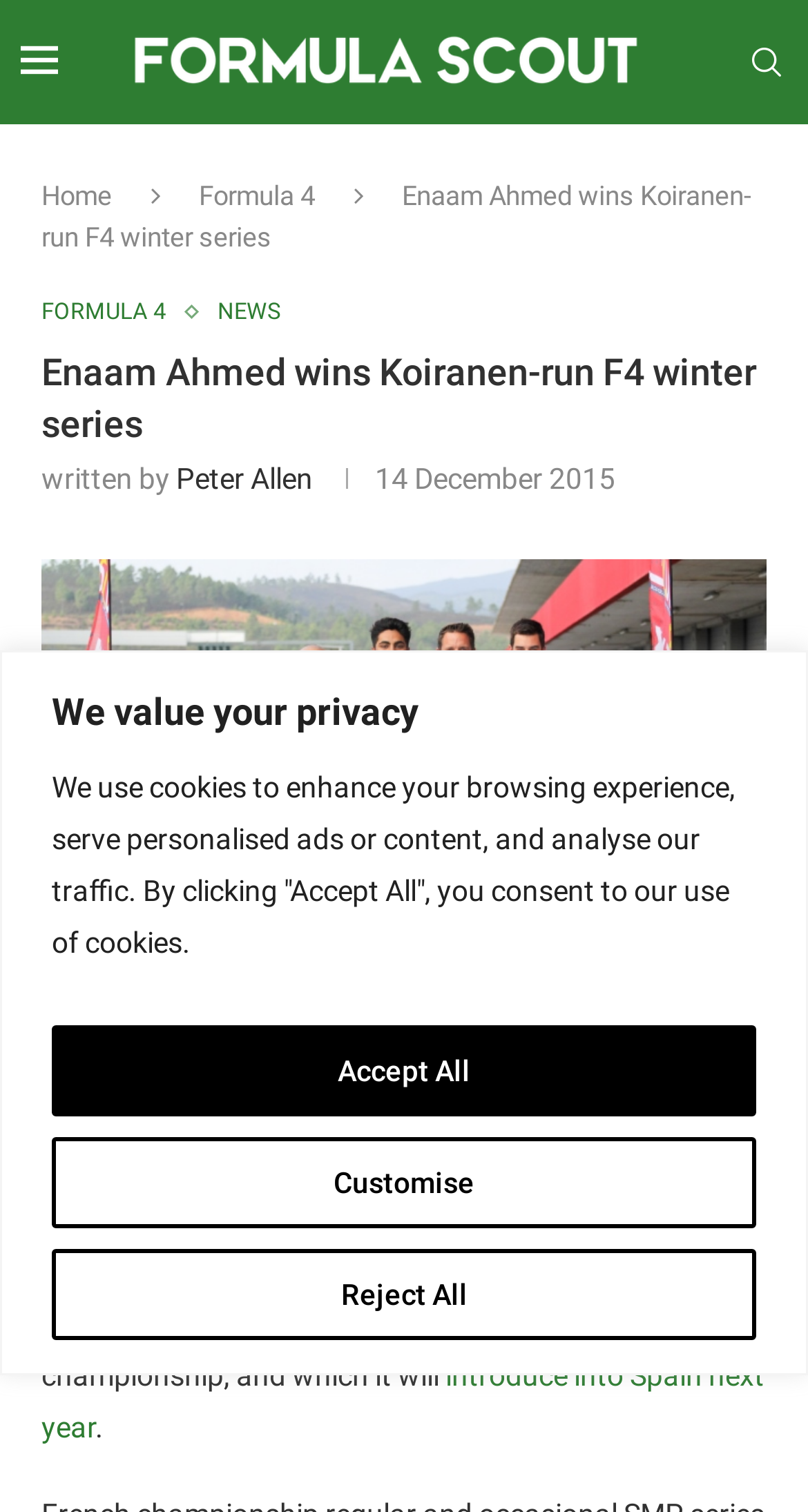Identify the bounding box coordinates of the part that should be clicked to carry out this instruction: "Click the Formula Scout logo".

[0.167, 0.001, 0.789, 0.081]